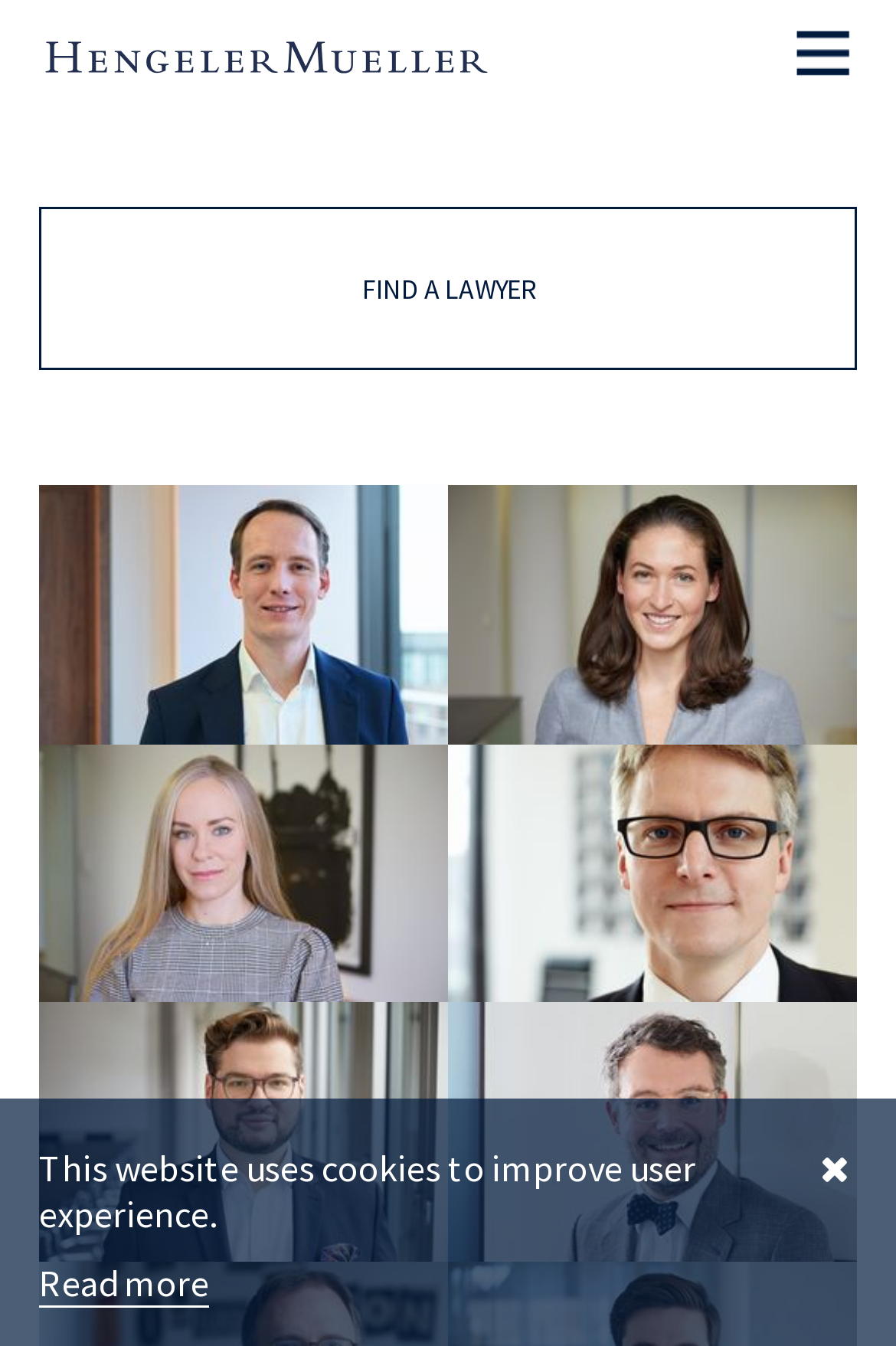Identify the bounding box coordinates for the element you need to click to achieve the following task: "Click the search icon". Provide the bounding box coordinates as four float numbers between 0 and 1, in the form [left, top, right, bottom].

[0.915, 0.85, 0.949, 0.884]